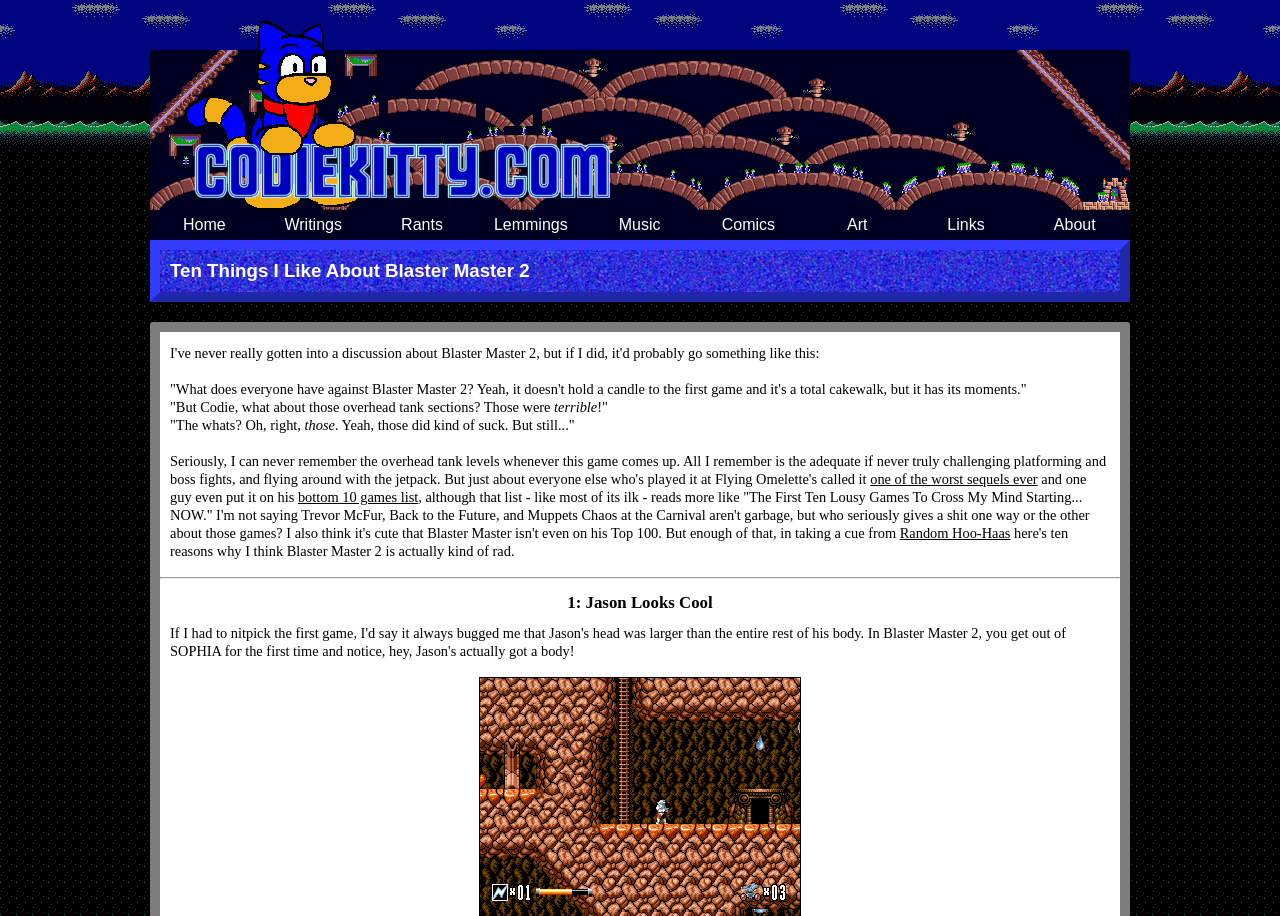Find the bounding box of the web element that fits this description: "bottom 10 games list".

[0.233, 0.534, 0.327, 0.551]